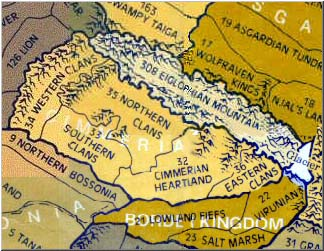What is the name of the iconic character born in Cimmeria?
Based on the image, give a one-word or short phrase answer.

Conan